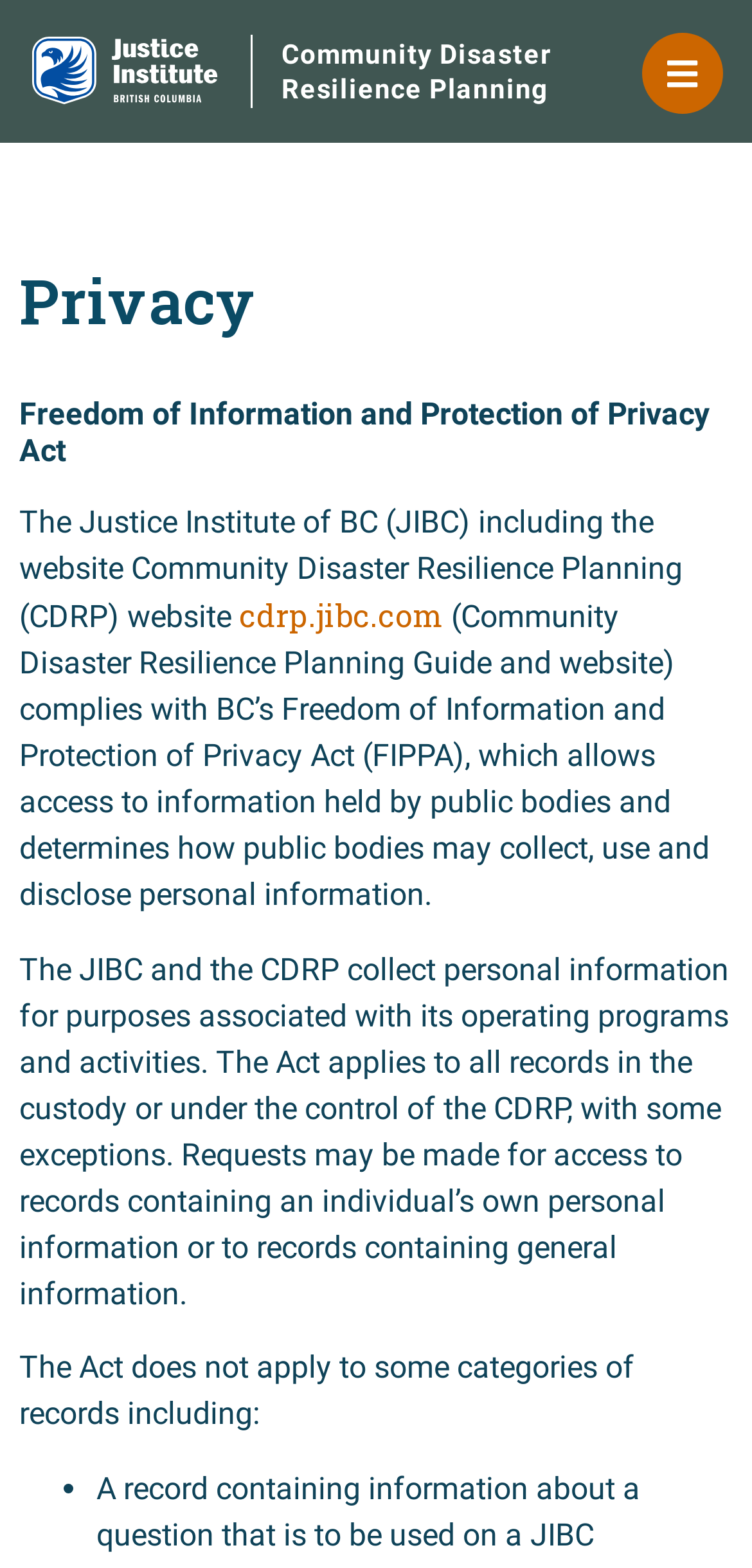Answer the question using only a single word or phrase: 
What is the purpose of the JIBC and CDRP?

Operating programs and activities